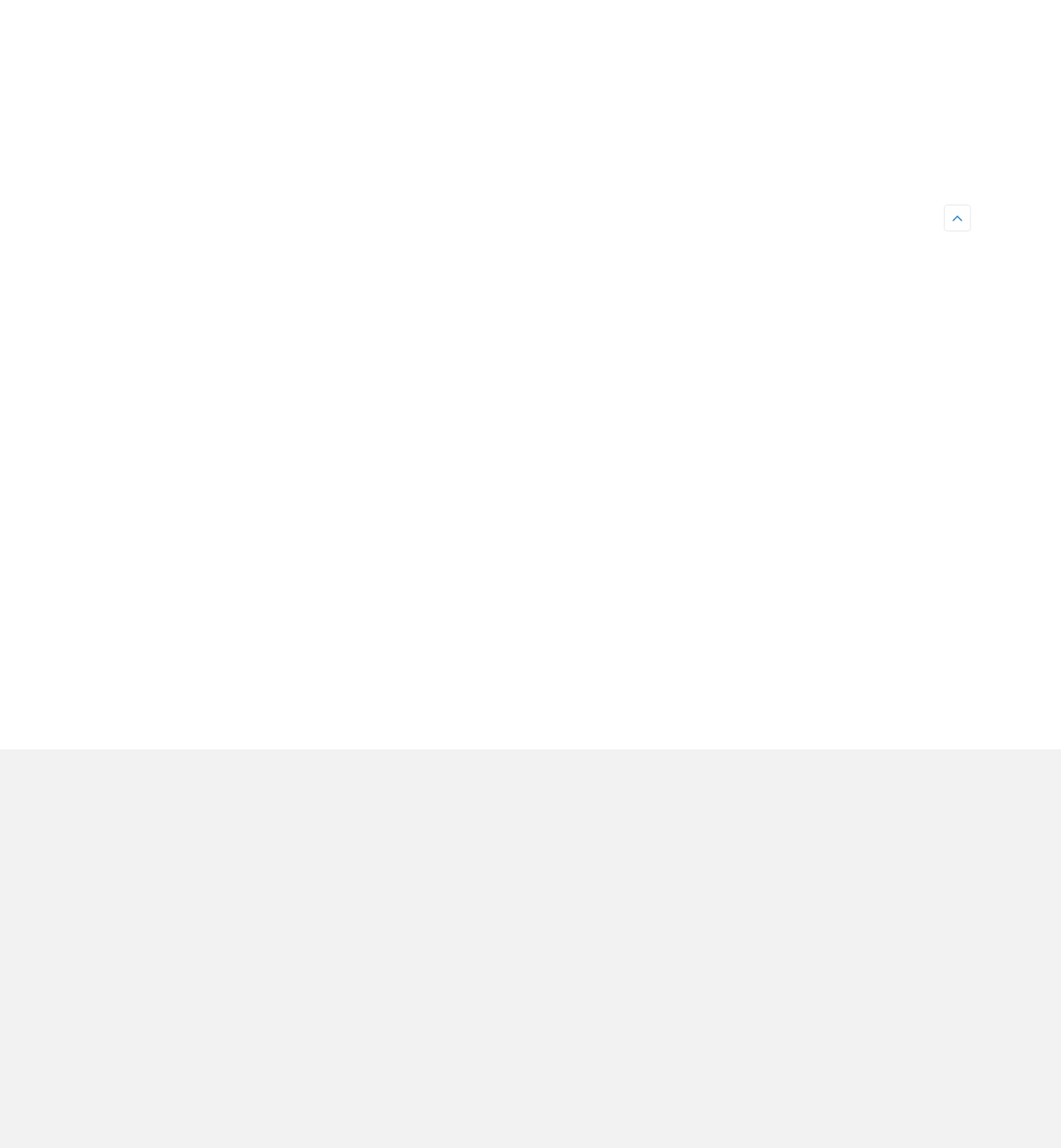Determine the bounding box coordinates of the section to be clicked to follow the instruction: "View the 'Gallery'". The coordinates should be given as four float numbers between 0 and 1, formatted as [left, top, right, bottom].

None